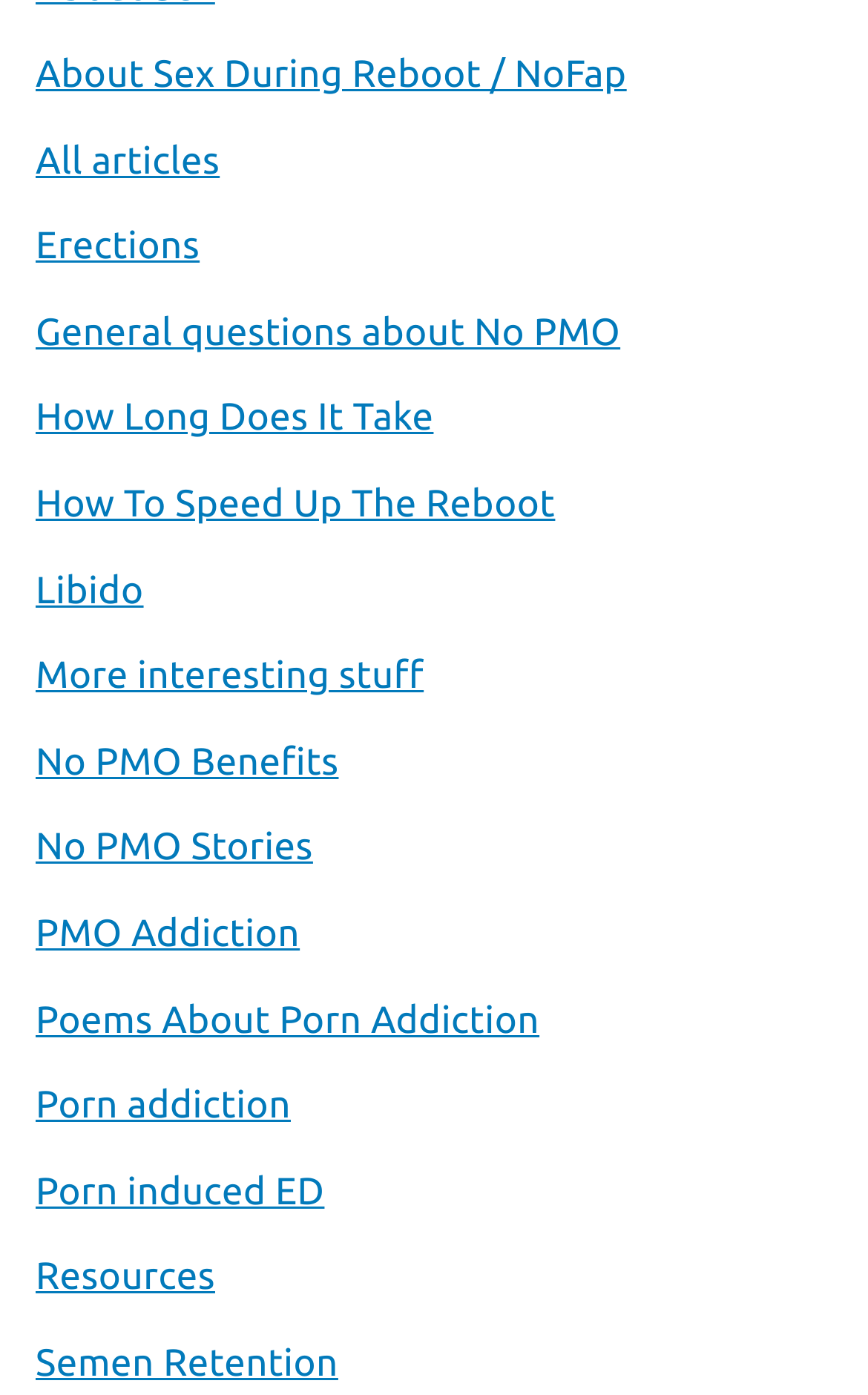Answer the following query with a single word or phrase:
What is the first link on the webpage?

About Sex During Reboot / NoFap